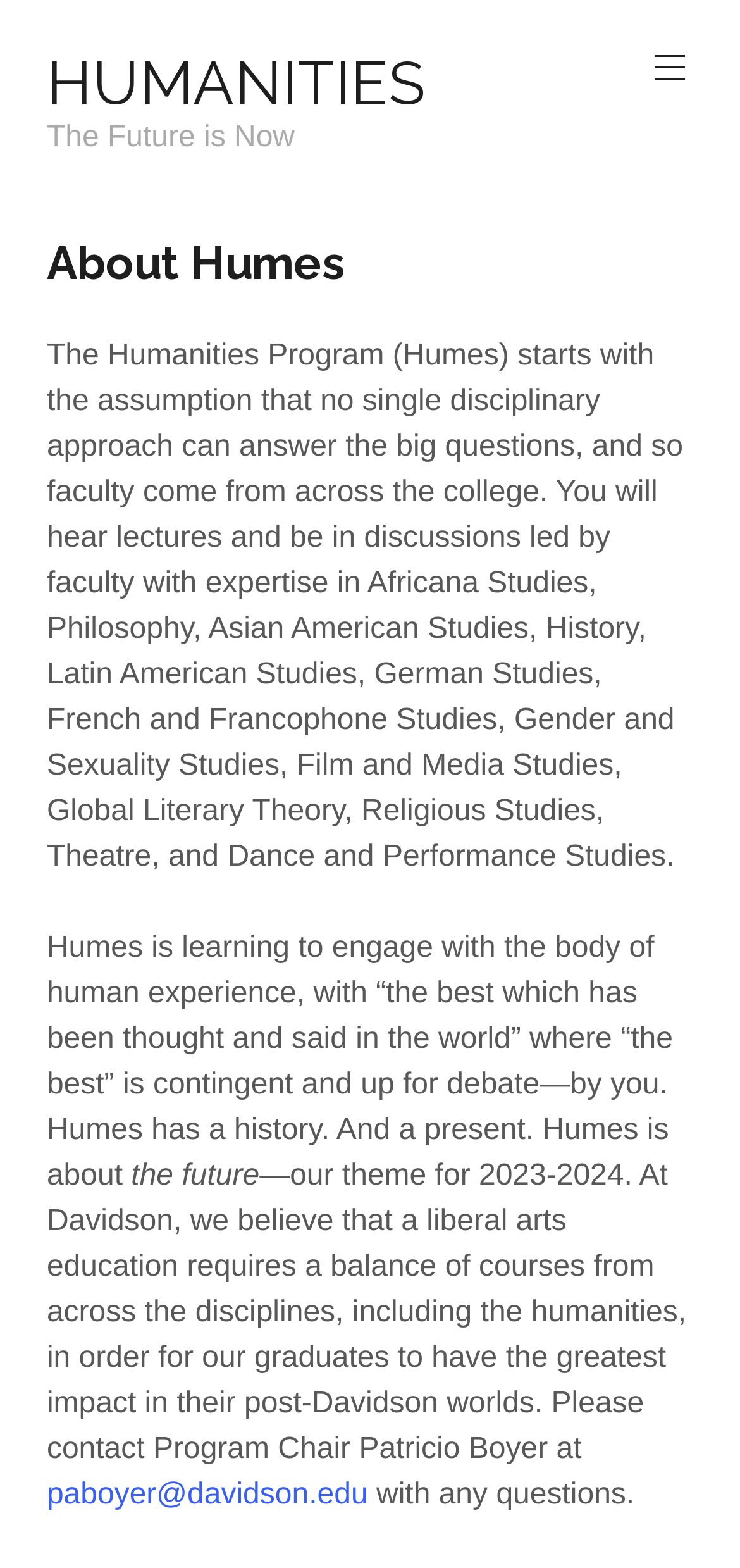Describe the entire webpage, focusing on both content and design.

The webpage is about the Humanities Program (Humes) at Davidson College. At the top left, there is a link to "HUMANITIES". Below it, there is a heading "The Future is Now". On the top right, there is a button labeled "Primary Menu". 

Below the "The Future is Now" heading, there is a section with a heading "About Humes" followed by a paragraph of text that describes the program's interdisciplinary approach, mentioning various fields of study such as Africana Studies, Philosophy, and Film and Media Studies. 

Below this paragraph, there is another section of text that continues to describe the program, mentioning its history and present, and its focus on the future. The text is divided into three parts, with the phrase "the future" standing alone in the middle. 

At the bottom of the page, there is contact information, including an email address "paboyer@davidson.edu" and a prompt to contact the Program Chair Patricio Boyer with any questions.